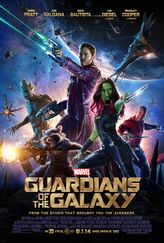Offer a detailed caption for the image presented.

The image showcases the vibrant poster for the Marvel film *Guardians of the Galaxy*. This visually striking artwork features the central character, Peter Quill (played by Chris Pratt), prominently wielding a futuristic weapon. Flanking him are key characters, including Gamora, portrayed by Zoe Saldana, and Drax, played by Dave Bautista, alongside Rocket Raccoon and Groot, who add a whimsical touch to the scene. The backdrop is filled with a cosmic landscape, highlighting the film's adventurous and intergalactic theme. Emblazoned at the bottom is the movie title, *Guardians of the Galaxy*, along with the release date of August 14, 2014, indicating its connection to the larger Marvel Cinematic Universe and its adventurous, comedic tone suited for audiences of all ages.